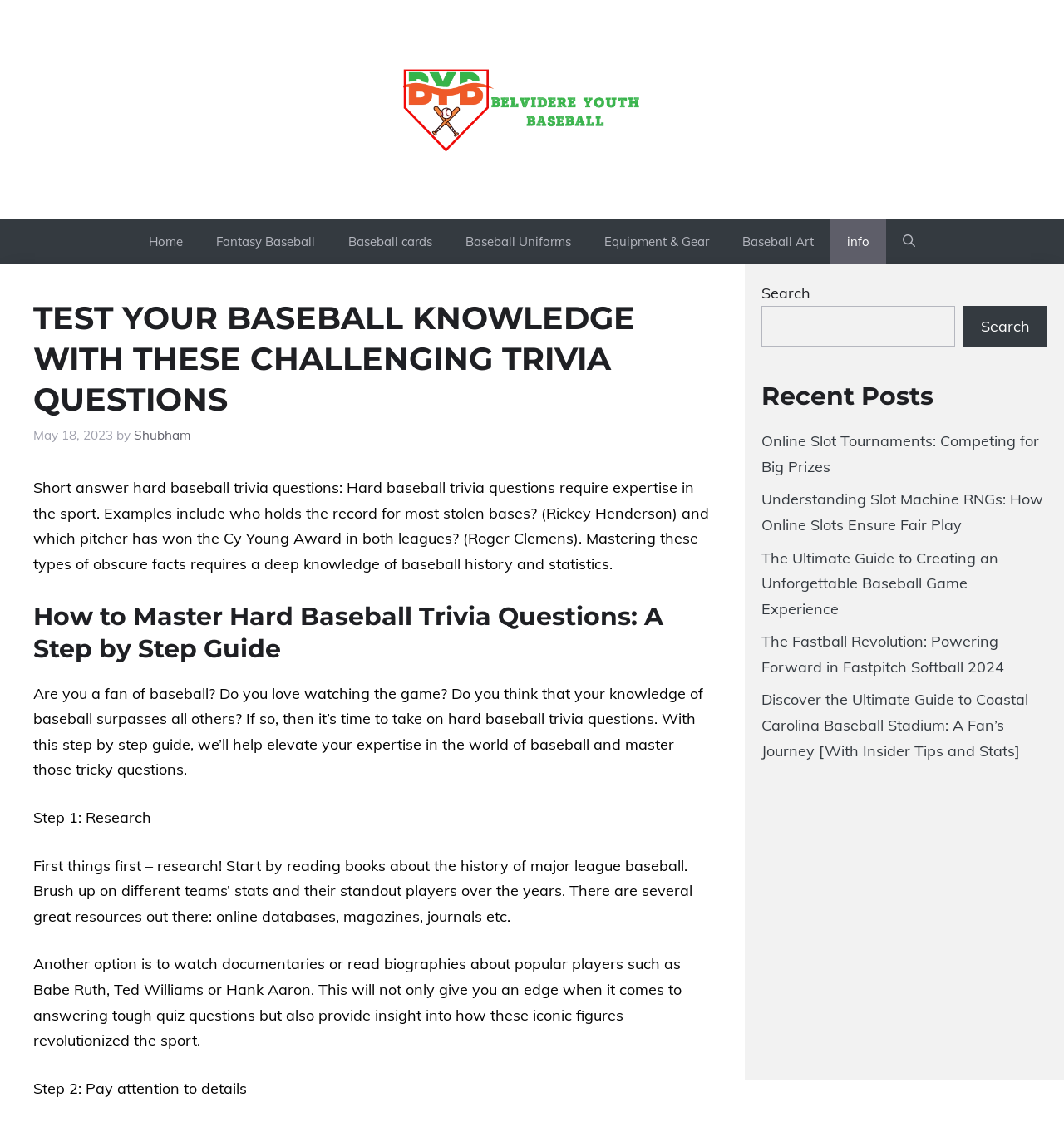Determine the bounding box coordinates of the UI element described by: "Fantasy Baseball".

[0.188, 0.195, 0.312, 0.235]